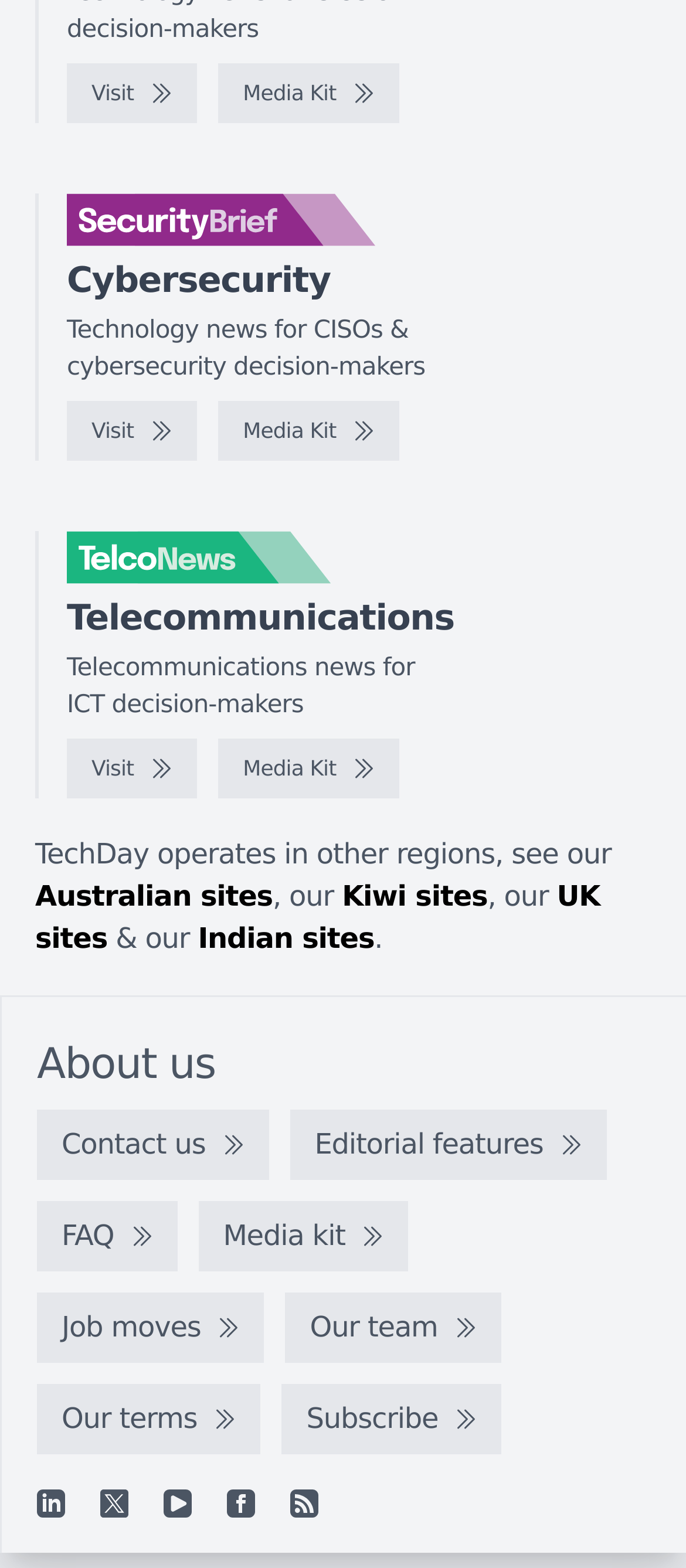What type of content does the 'Editorial features' link provide?
By examining the image, provide a one-word or phrase answer.

Editorial content